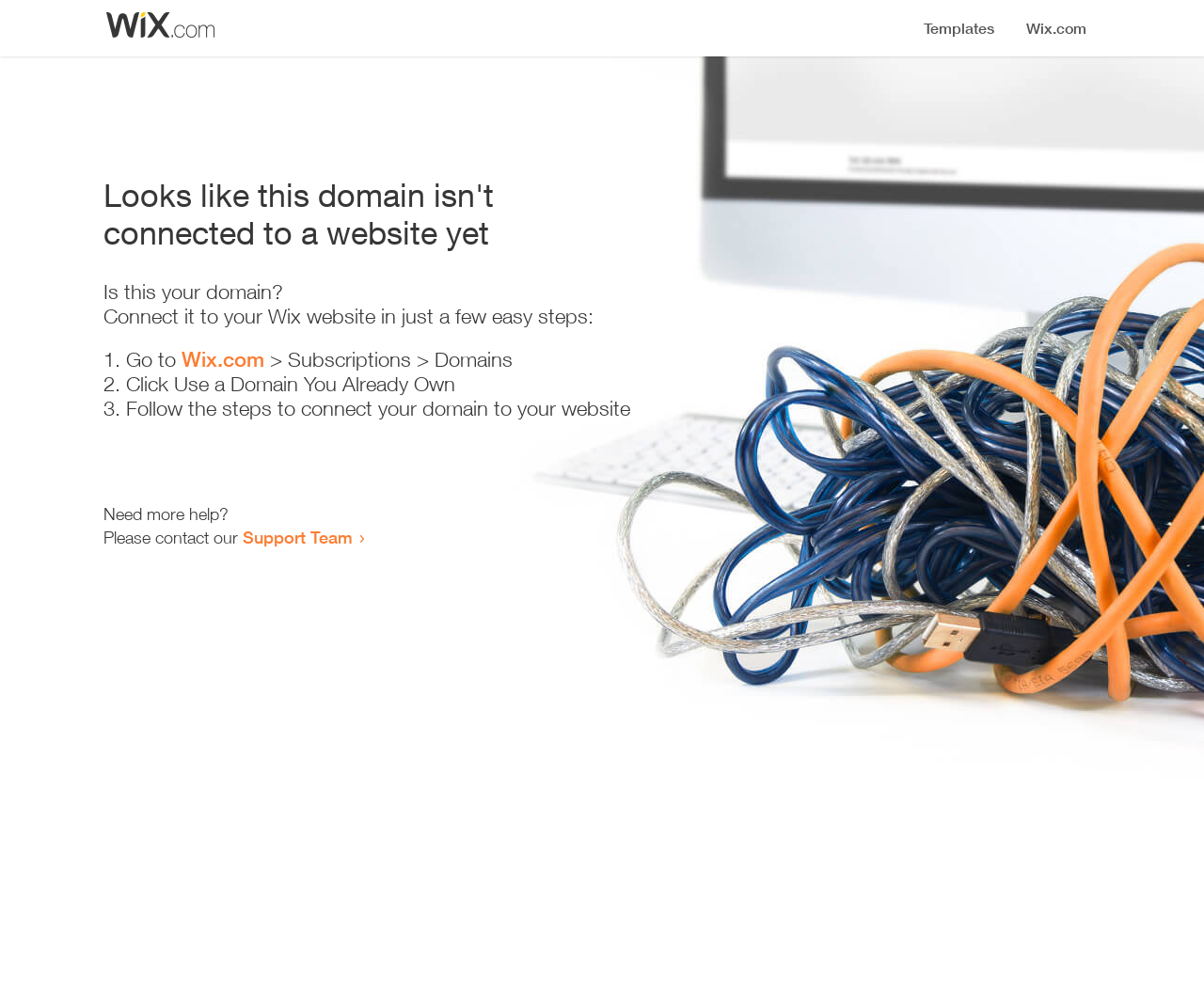Please find the bounding box for the UI component described as follows: "Support Team".

[0.202, 0.529, 0.293, 0.55]